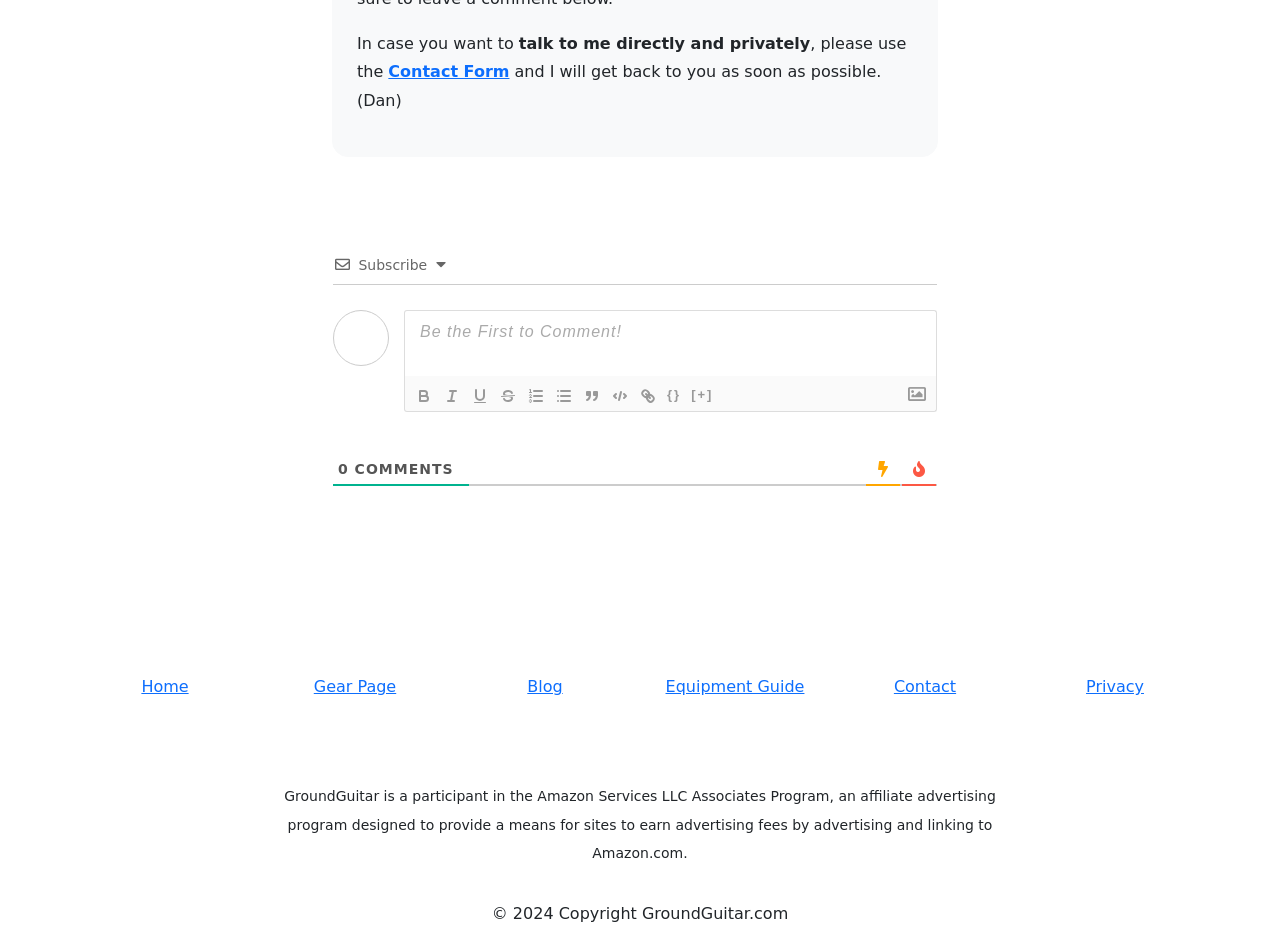Using the given element description, provide the bounding box coordinates (top-left x, top-left y, bottom-right x, bottom-right y) for the corresponding UI element in the screenshot: Contact

[0.698, 0.716, 0.747, 0.737]